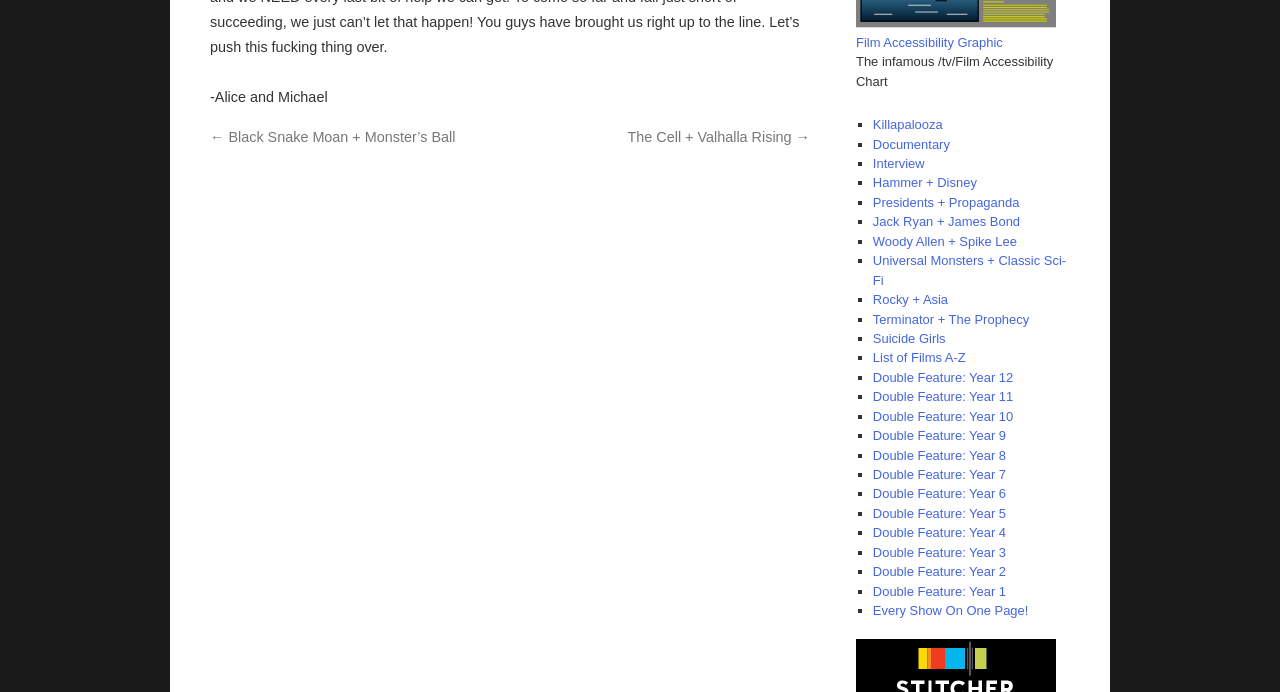Please predict the bounding box coordinates (top-left x, top-left y, bottom-right x, bottom-right y) for the UI element in the screenshot that fits the description: Double Feature: Year 3

[0.682, 0.787, 0.786, 0.809]